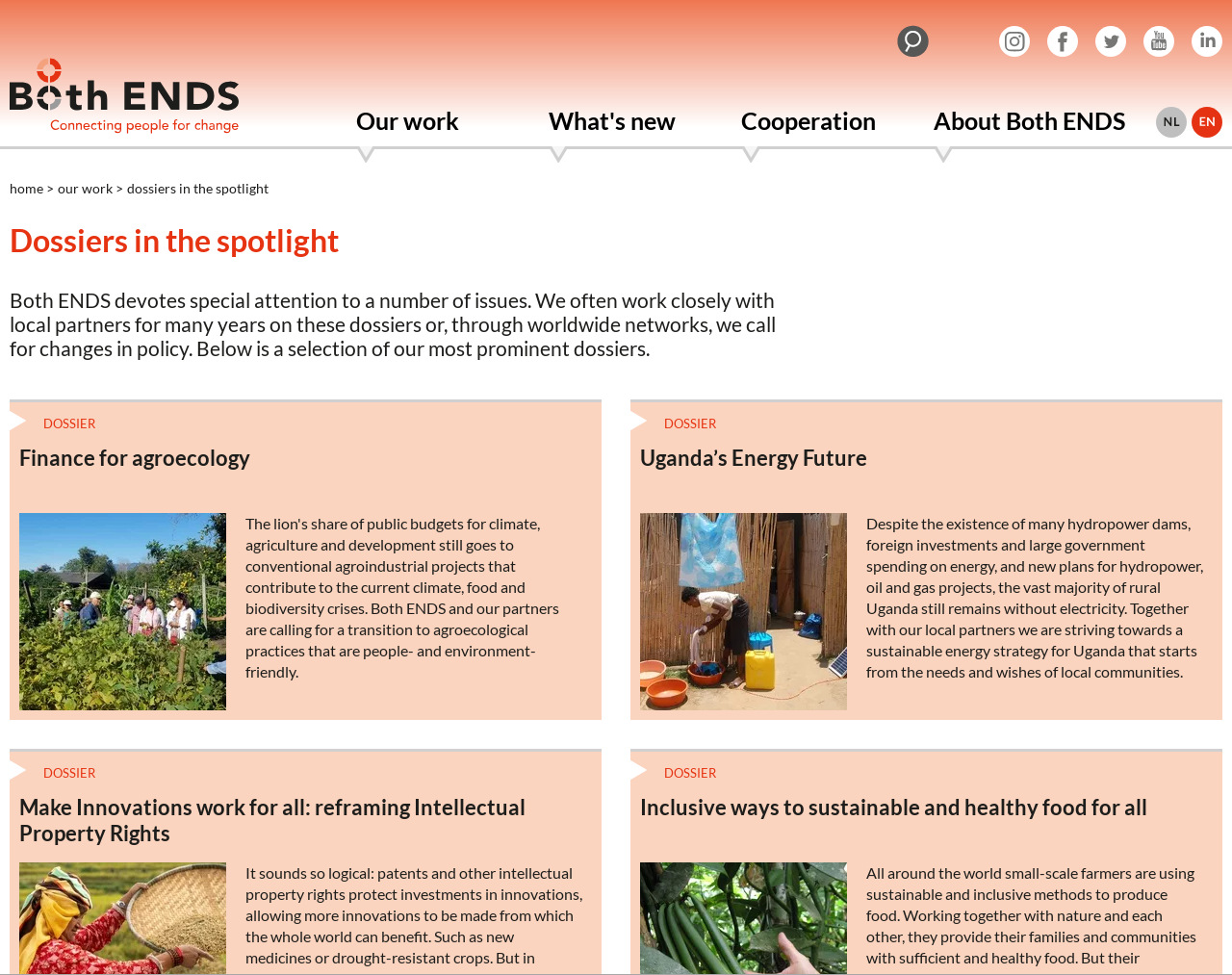Respond to the question with just a single word or phrase: 
How many social media links are there?

5